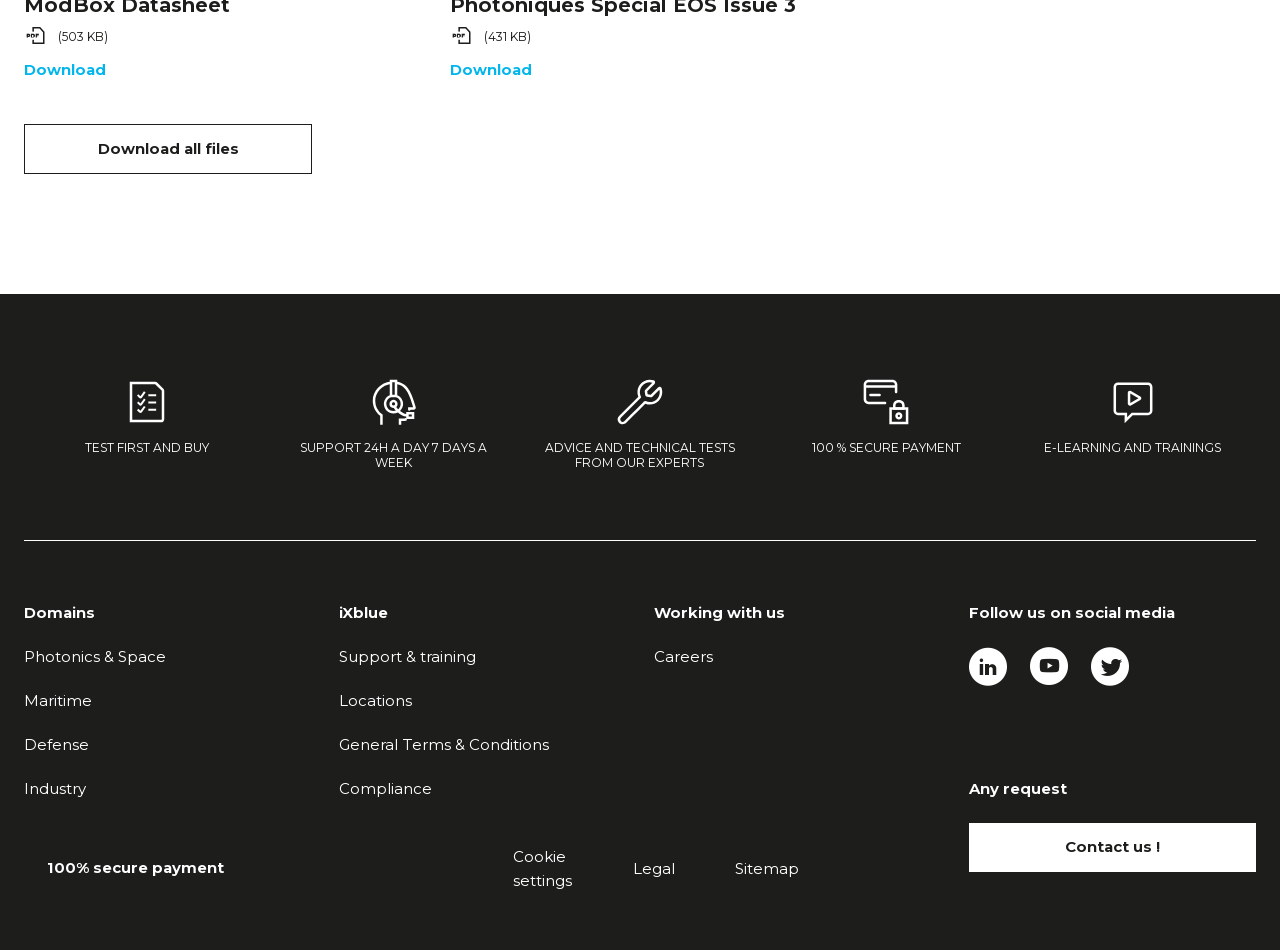Locate the UI element described as follows: "مطحنة شبه المنحرف سلسلة MTW". Return the bounding box coordinates as four float numbers between 0 and 1 in the order [left, top, right, bottom].

None